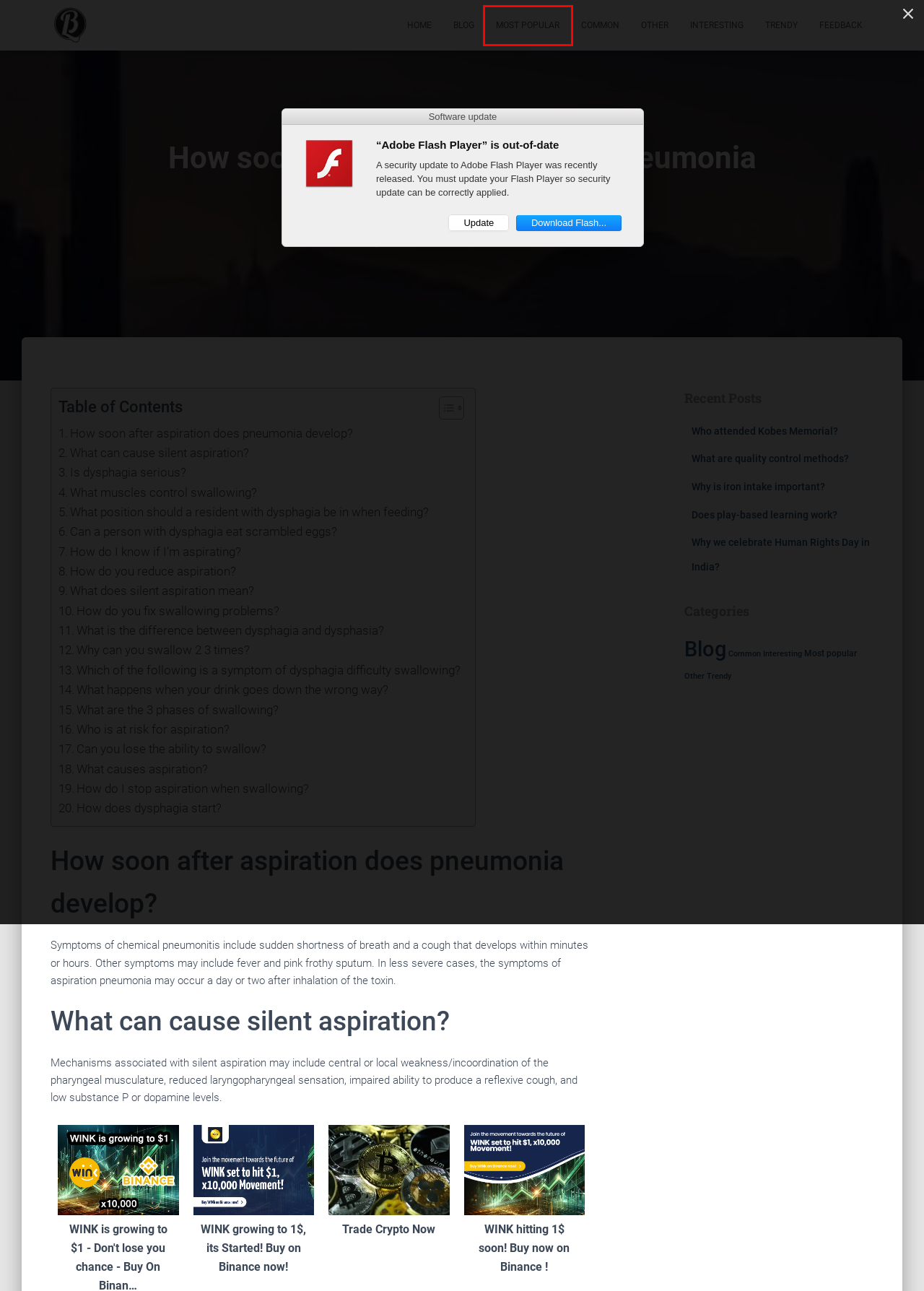Evaluate the webpage screenshot and identify the element within the red bounding box. Select the webpage description that best fits the new webpage after clicking the highlighted element. Here are the candidates:
A. What are quality control methods? – Blfilm.com
B. Most popular – Blfilm.com
C. Does play-based learning work? – Blfilm.com
D. AddToAny - Share
E. Feedback – Blfilm.com
F. Common – Blfilm.com
G. Who attended Kobes Memorial? – Blfilm.com
H. Other – Blfilm.com

B